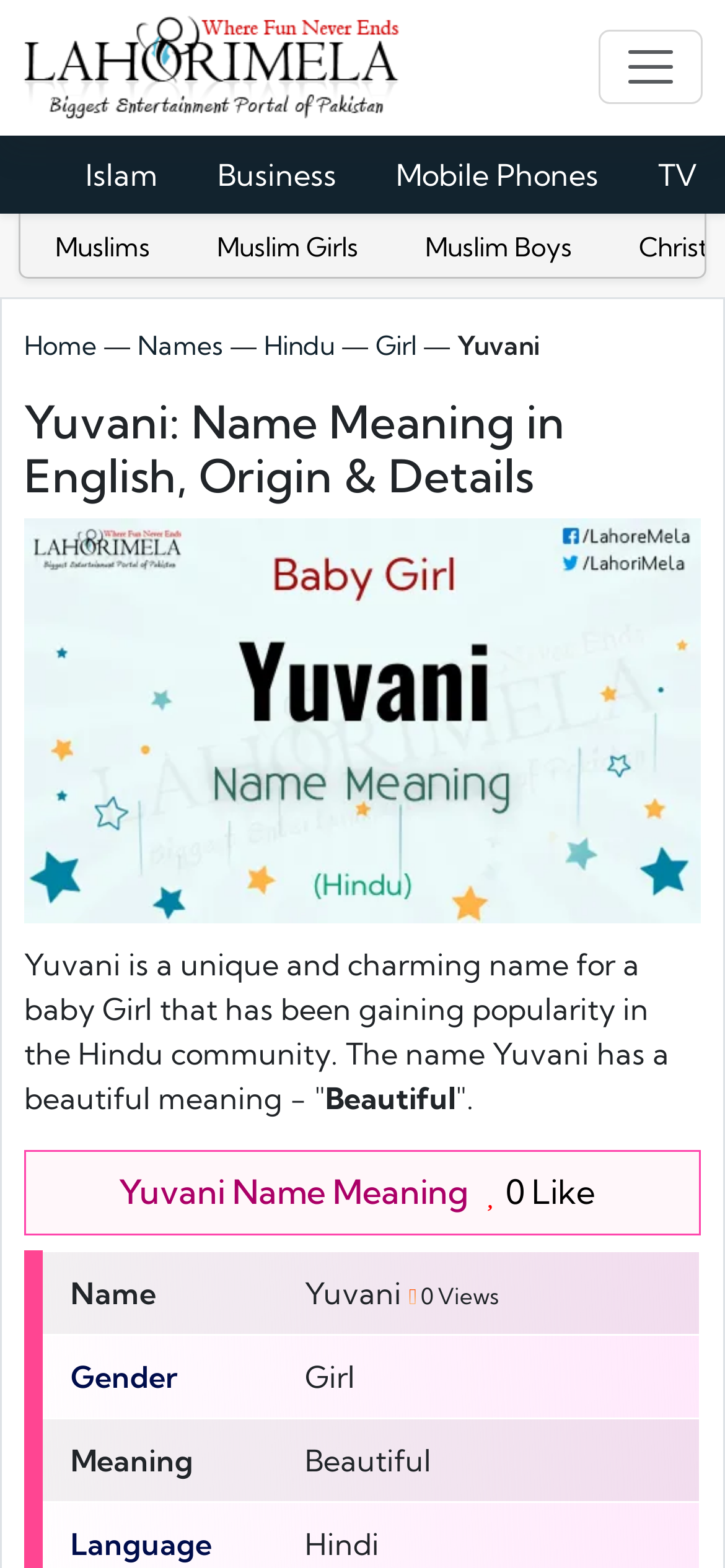What is the meaning of the name Yuvani?
Based on the image, give a concise answer in the form of a single word or short phrase.

Beautiful